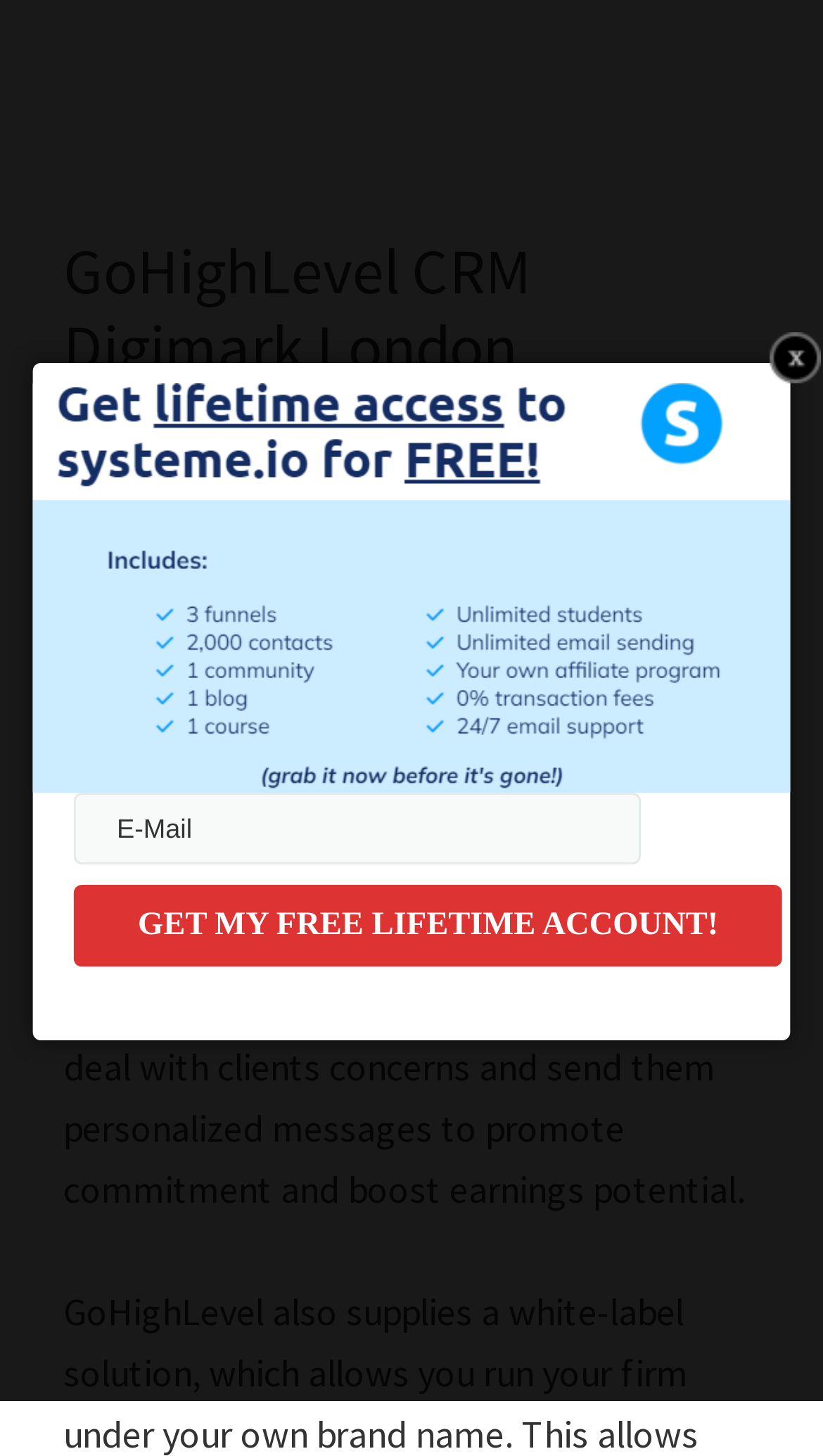Who is the author of the article?
Based on the image, answer the question with as much detail as possible.

I found the author of the article by looking at the link element in the header section, which contains the text 'Ace'.